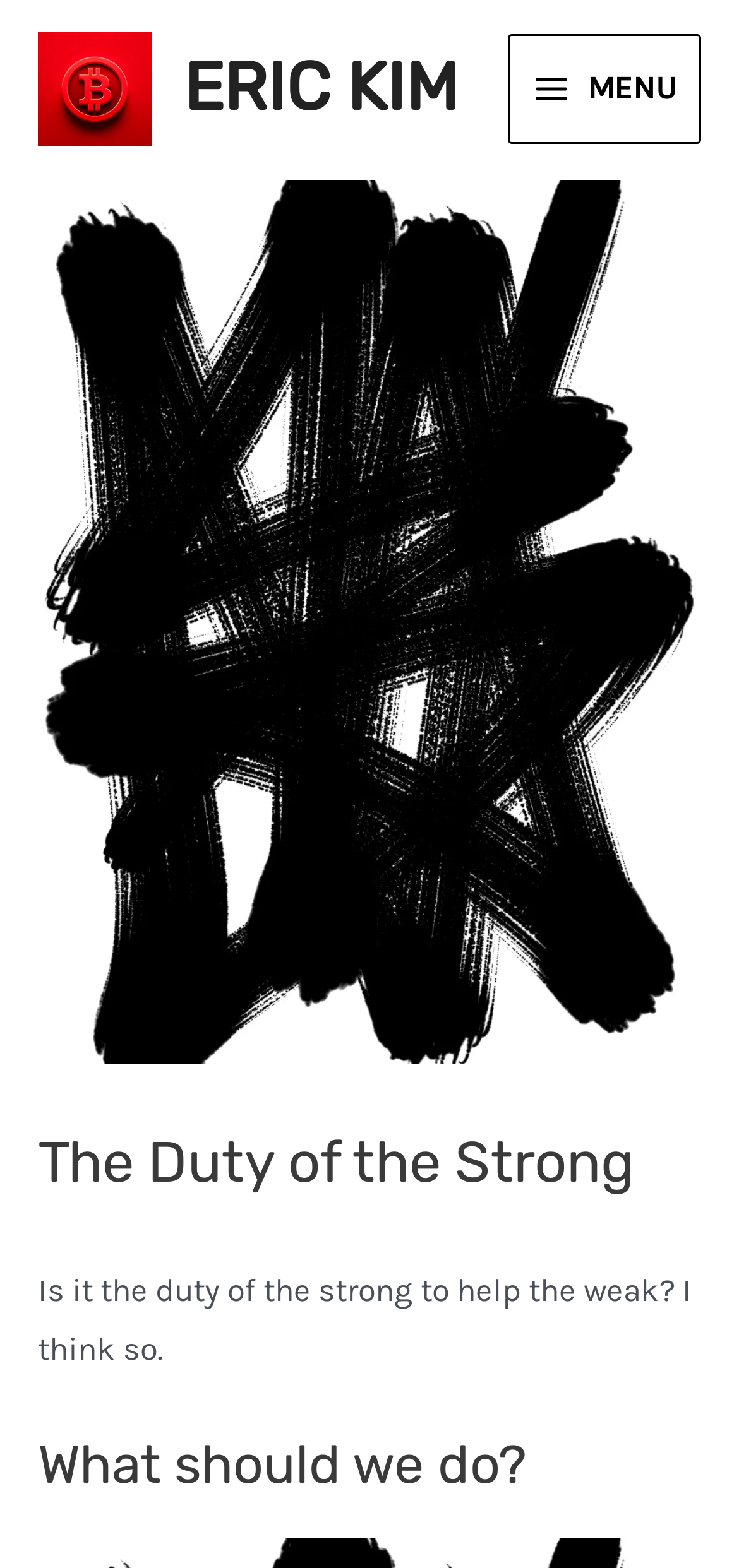Give a detailed account of the webpage.

The webpage is titled "The Duty of the Strong - ERIC KIM" and features a prominent header with the same title. At the top left, there is a link to "Red bitcoin eric Kim" accompanied by a small image. To the right of this link, there is another link to "ERIC KIM". 

On the top right, there is a button labeled "Main Menu MENU" which is not expanded. This button contains a small image. Below the button, there is a large header section that spans the width of the page. Within this section, there is a large image with the text "Strong" and a heading that reads "The Duty of the Strong". 

Below the header section, there is a paragraph of text that asks "Is it the duty of the strong to help the weak? I think so." Further down, there is a heading that asks "What should we do?"